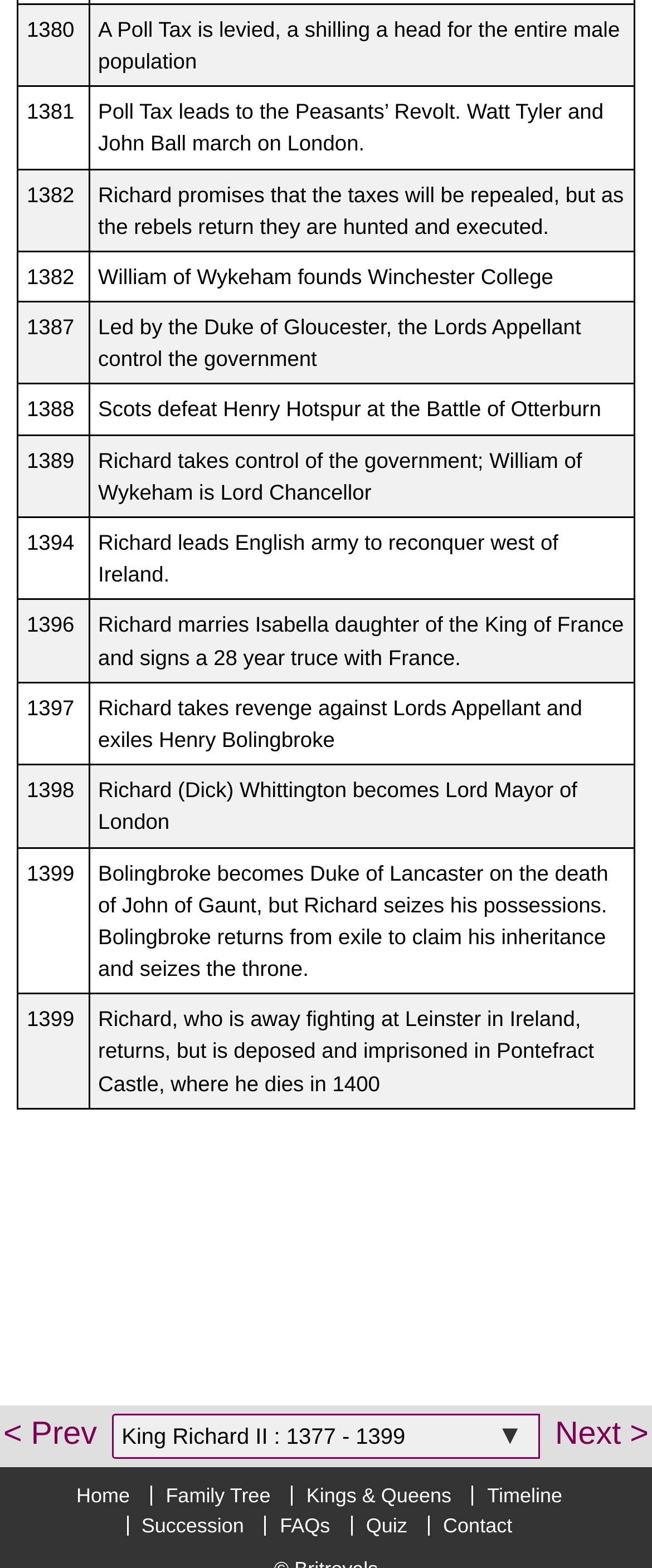Pinpoint the bounding box coordinates of the clickable element needed to complete the instruction: "Open the menu". The coordinates should be provided as four float numbers between 0 and 1: [left, top, right, bottom].

None